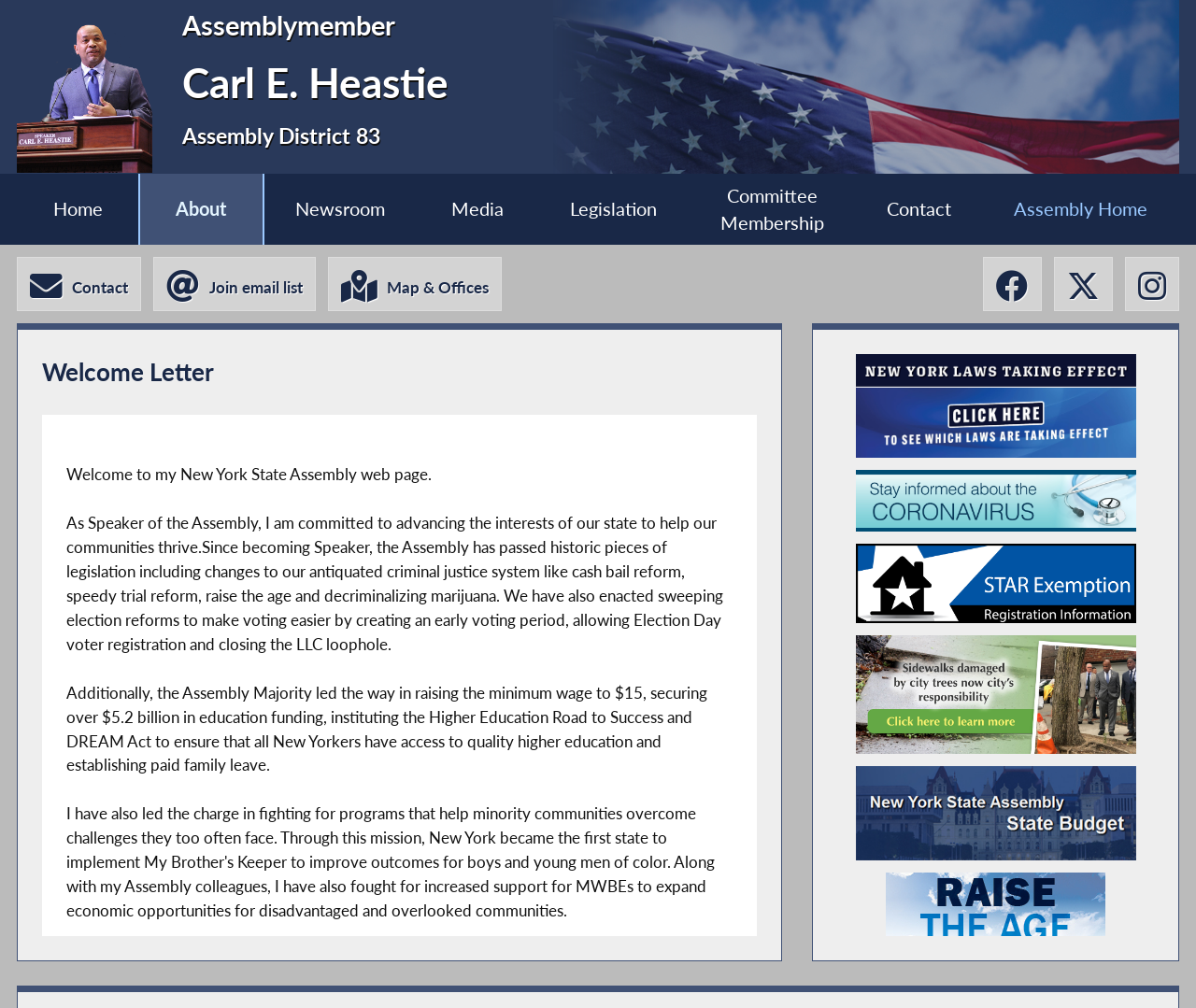What is the name of the Assemblymember?
Based on the image content, provide your answer in one word or a short phrase.

Carl E. Heastie